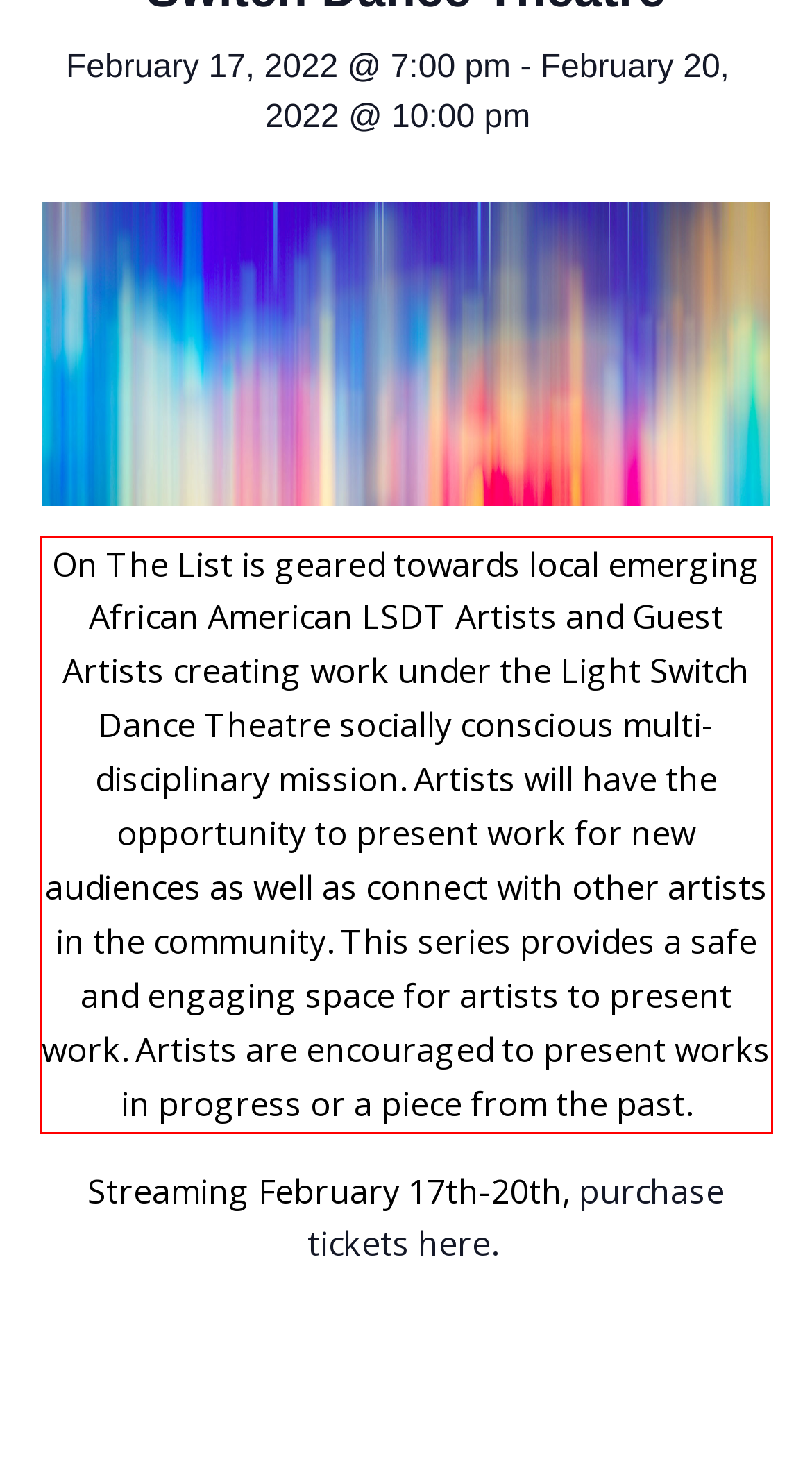Identify the red bounding box in the webpage screenshot and perform OCR to generate the text content enclosed.

On The List is geared towards local emerging African American LSDT Artists and Guest Artists creating work under the Light Switch Dance Theatre socially conscious multi-disciplinary mission. Artists will have the opportunity to present work for new audiences as well as connect with other artists in the community. This series provides a safe and engaging space for artists to present work. Artists are encouraged to present works in progress or a piece from the past.